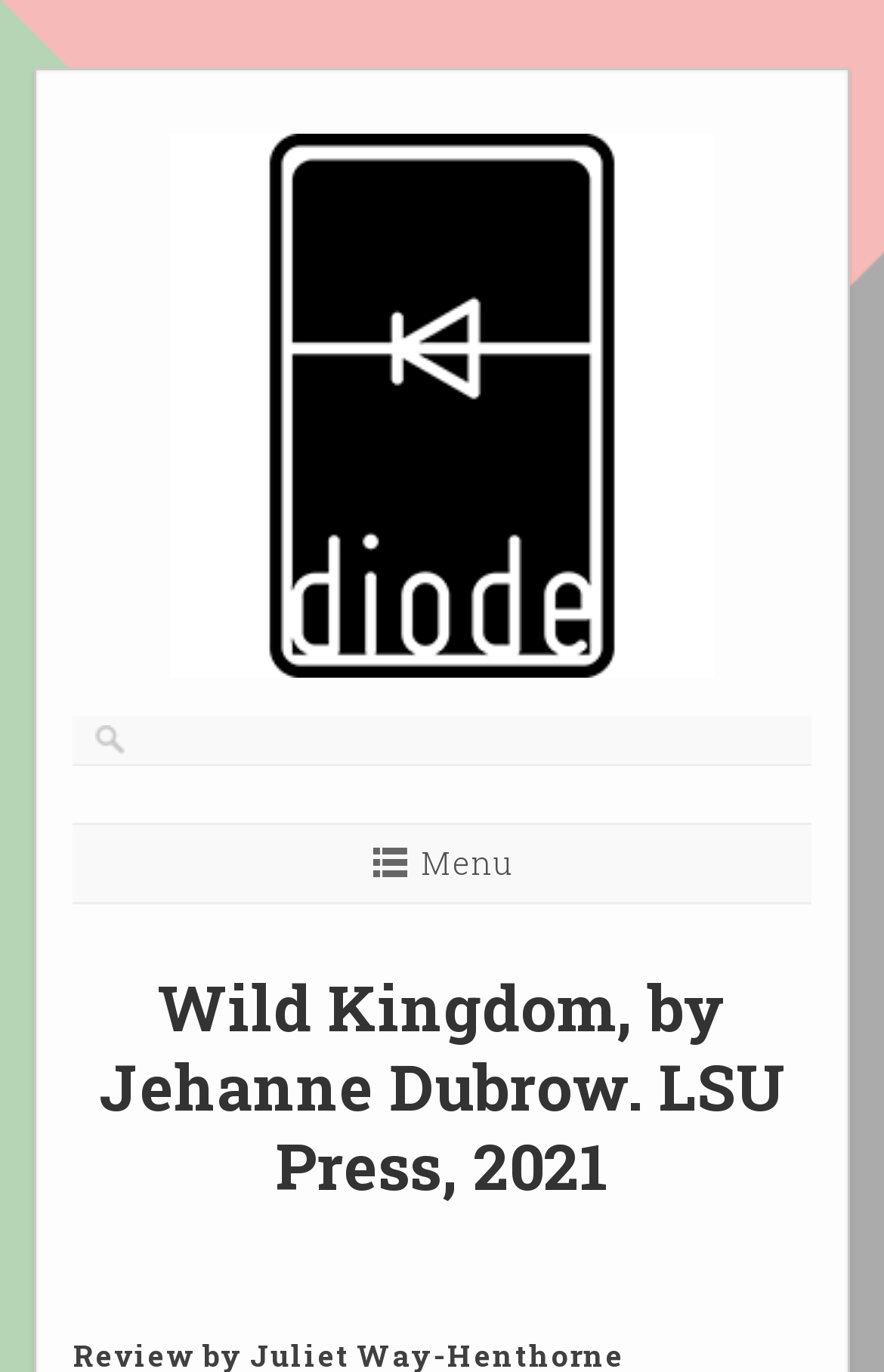Who is the author of the book being reviewed?
Using the visual information from the image, give a one-word or short-phrase answer.

Jehanne Dubrow